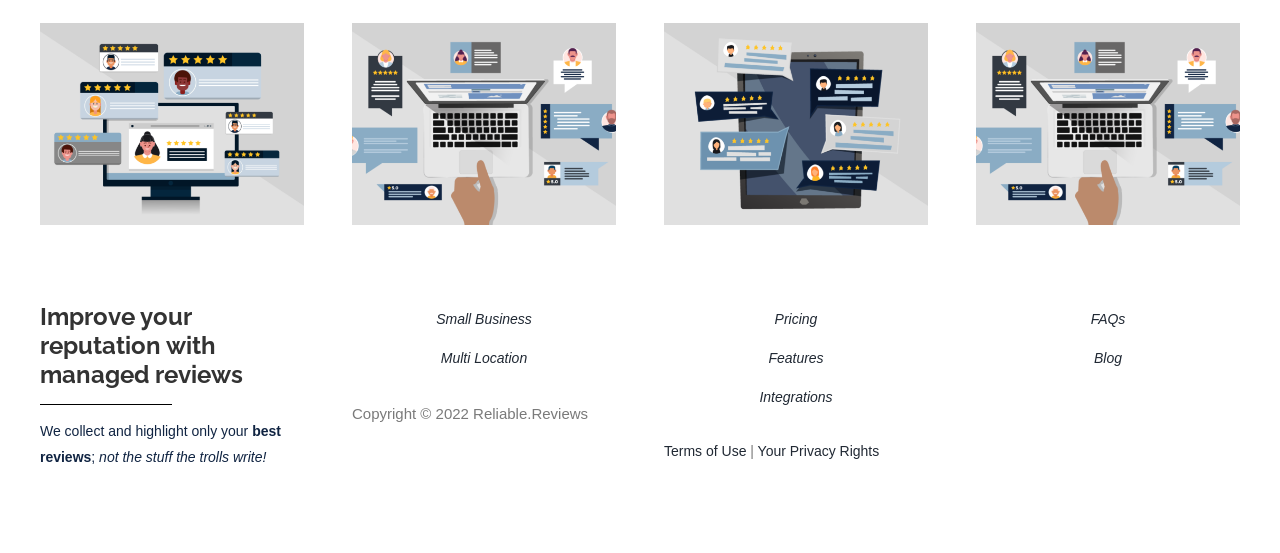Respond concisely with one word or phrase to the following query:
What is the focus of the review collection process?

Best reviews